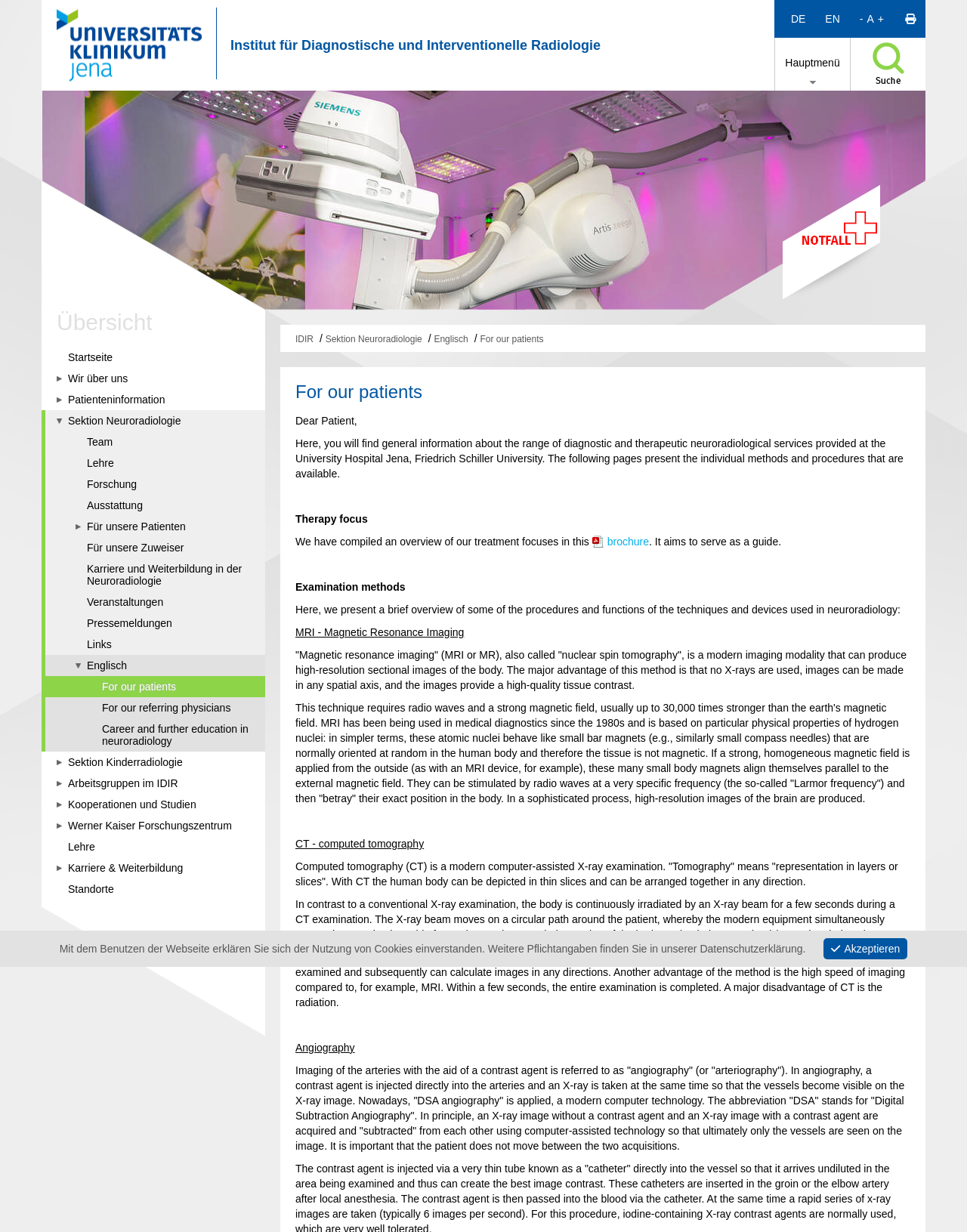Using the provided description For our referring physicians, find the bounding box coordinates for the UI element. Provide the coordinates in (top-left x, top-left y, bottom-right x, bottom-right y) format, ensuring all values are between 0 and 1.

[0.047, 0.566, 0.274, 0.583]